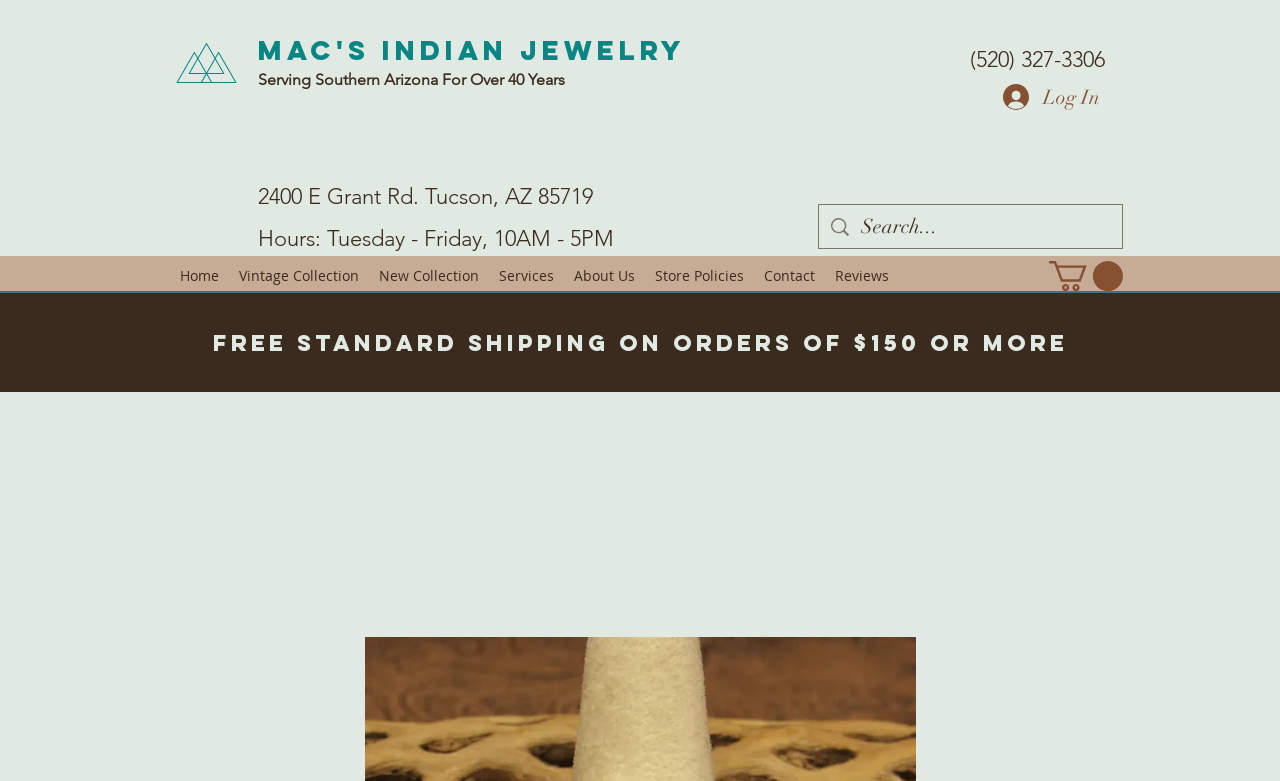Please provide a detailed answer to the question below by examining the image:
What type of jewelry is featured?

Based on the webpage content, I can see that the webpage is focused on a specific product, which is a men's sterling silver southwest ring. The description mentions the dimensions and materials used, indicating that the webpage is showcasing a particular type of jewelry.